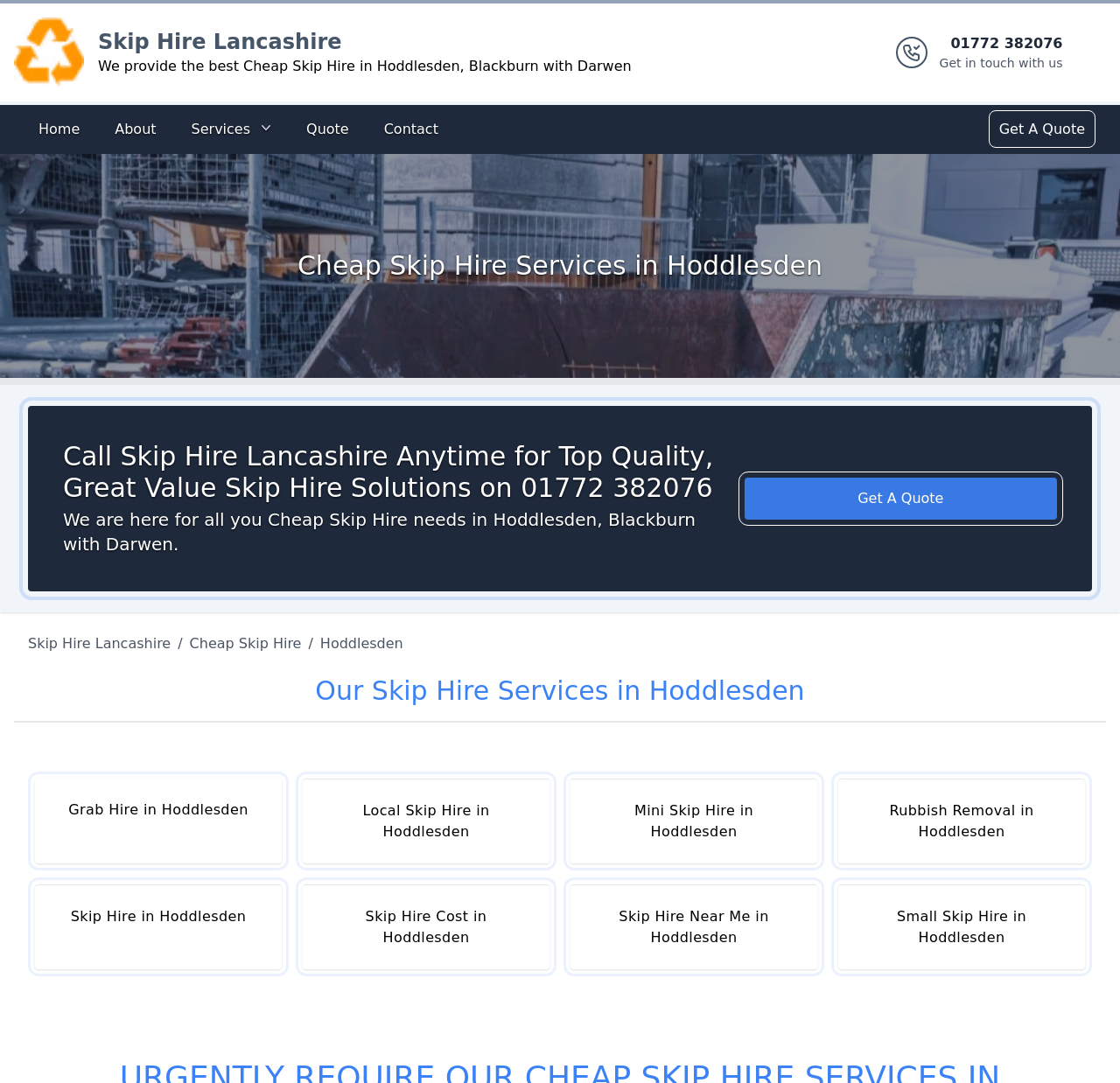Kindly determine the bounding box coordinates for the clickable area to achieve the given instruction: "Navigate to the Services page".

[0.161, 0.103, 0.252, 0.136]